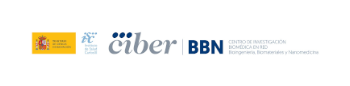Thoroughly describe the content and context of the image.

The image features a logo showcasing institutional affiliations of the research project. It includes the emblem of the Spanish government alongside the logo for "cïber" (Centro de Investigación Biomédica en Red) and the acronym "BBN," which stands for Bioengineering, Biomaterials and Nanomedicine. This visual representation emphasizes the collaboration between various entities in the field of biomedical research and technology, highlighting the significant support and recognition received for initiatives centered on advancing knowledge in bioengineering and related disciplines.